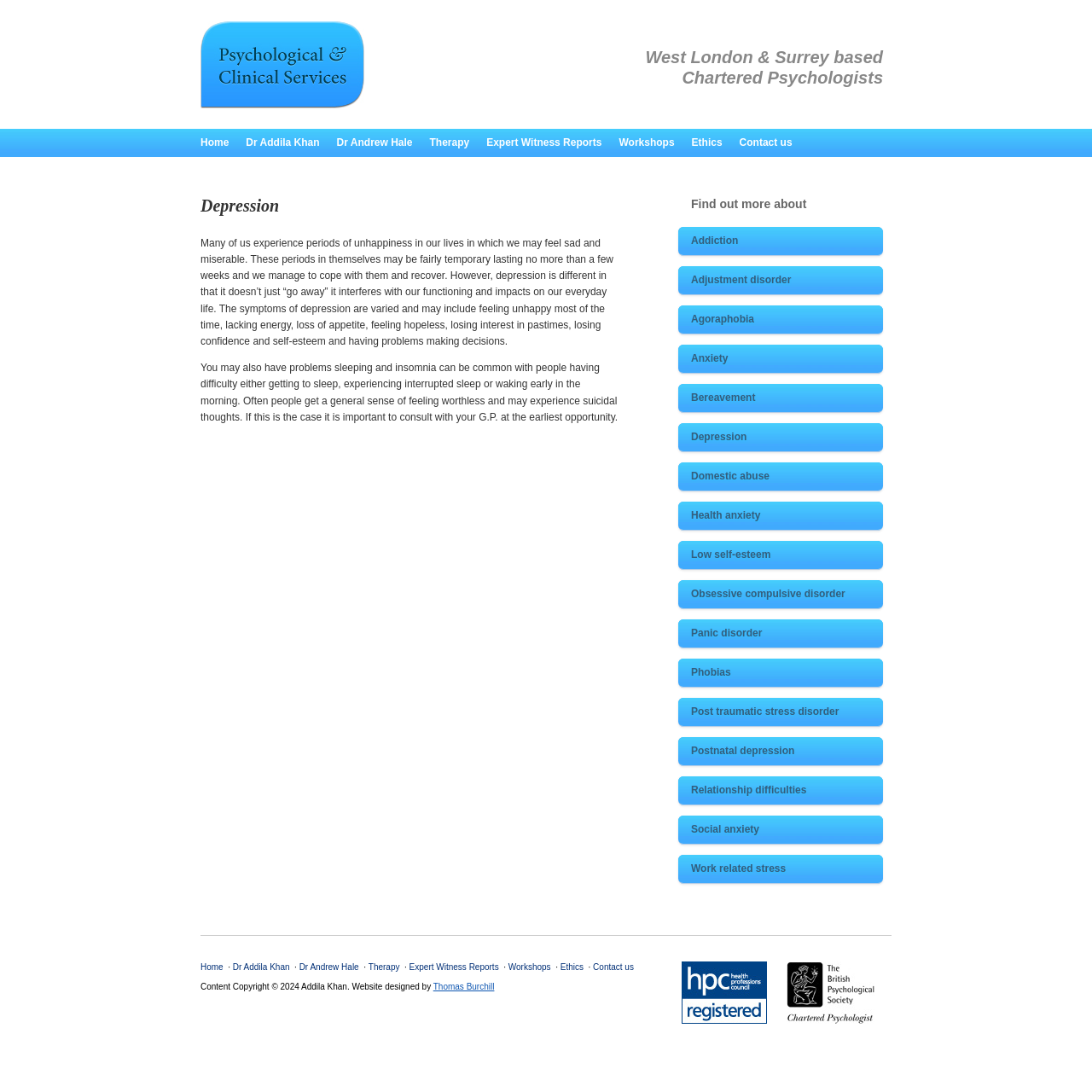Using the information shown in the image, answer the question with as much detail as possible: What is the copyright year mentioned at the bottom of the webpage?

The copyright information at the bottom of the webpage mentions 'Content Copyright © 2024 Addila Khan', indicating that the copyright year is 2024.